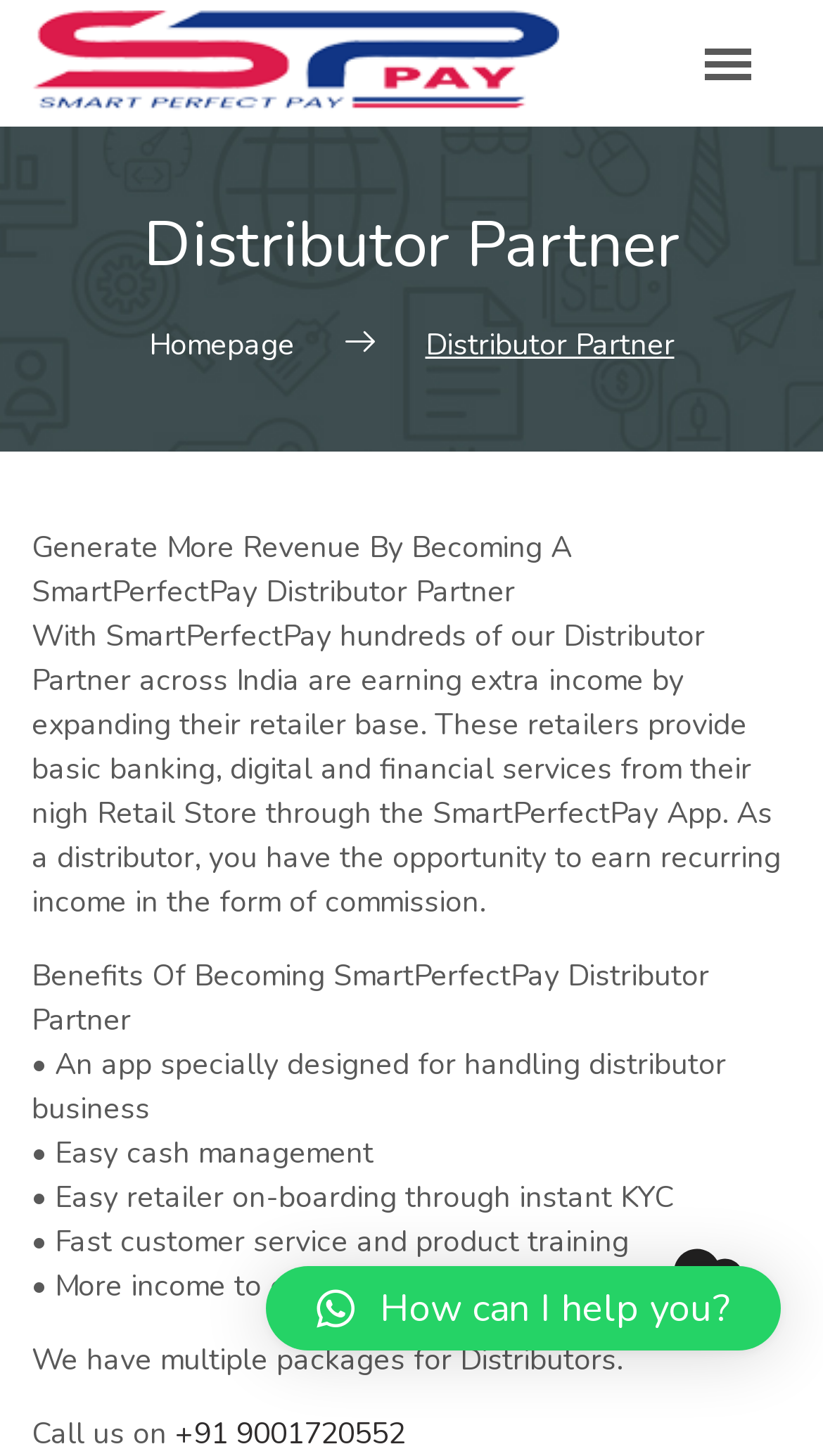Find the bounding box of the web element that fits this description: "Homepage".

[0.181, 0.223, 0.358, 0.251]